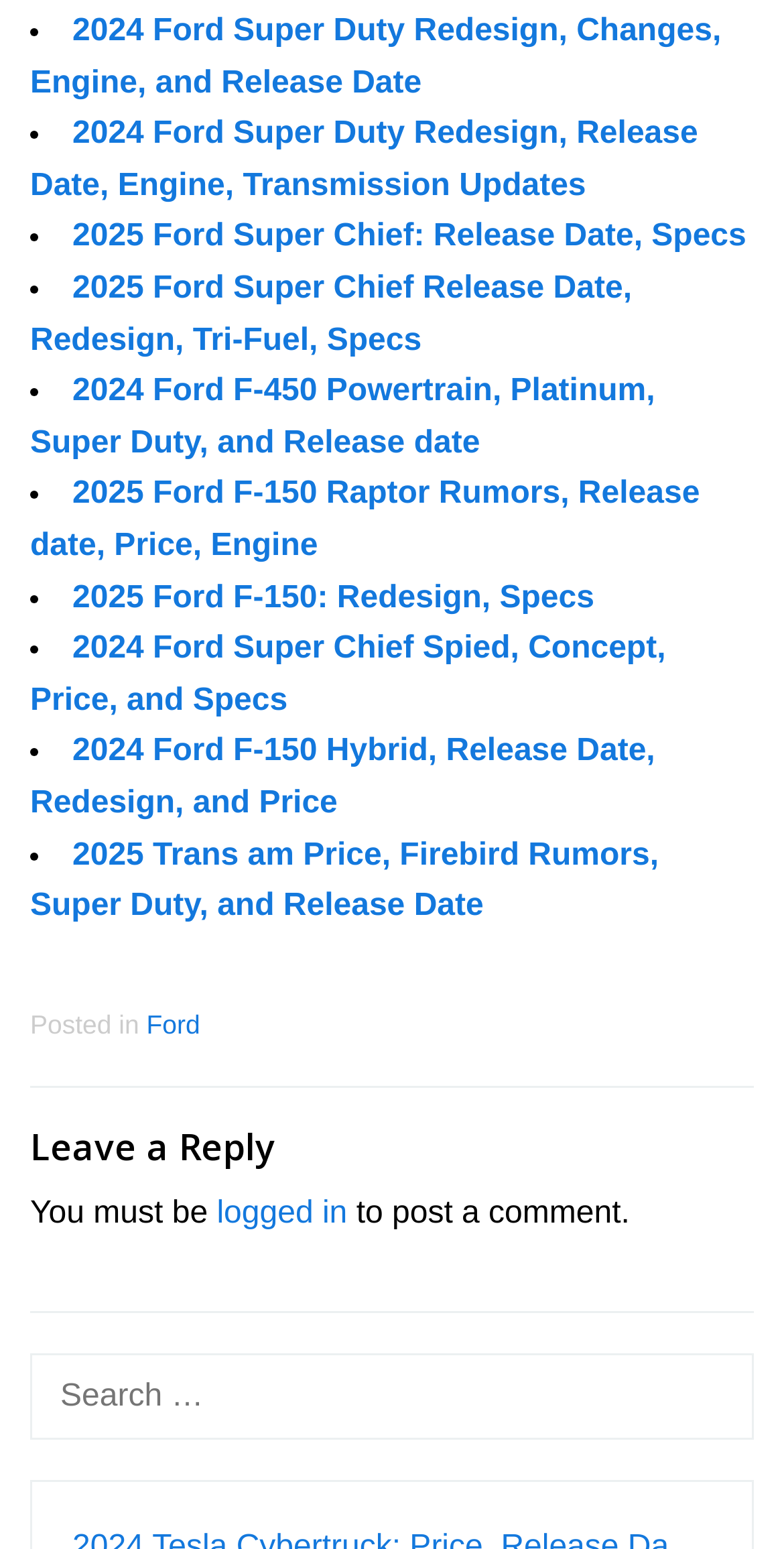Identify the bounding box coordinates of the clickable region necessary to fulfill the following instruction: "Read about 2024 Ford Super Duty Redesign". The bounding box coordinates should be four float numbers between 0 and 1, i.e., [left, top, right, bottom].

[0.038, 0.009, 0.92, 0.064]